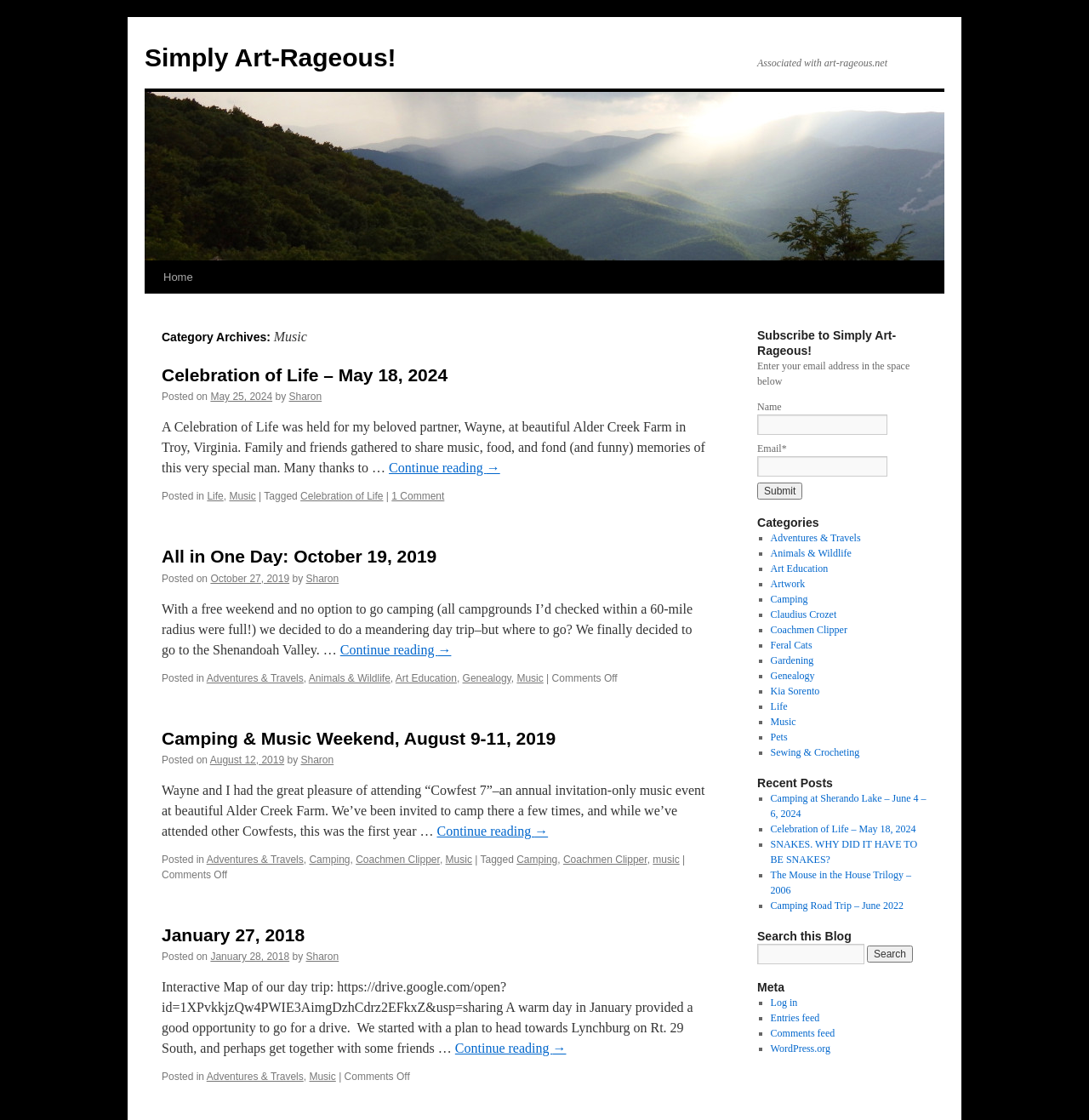Given the element description "Reply" in the screenshot, predict the bounding box coordinates of that UI element.

None